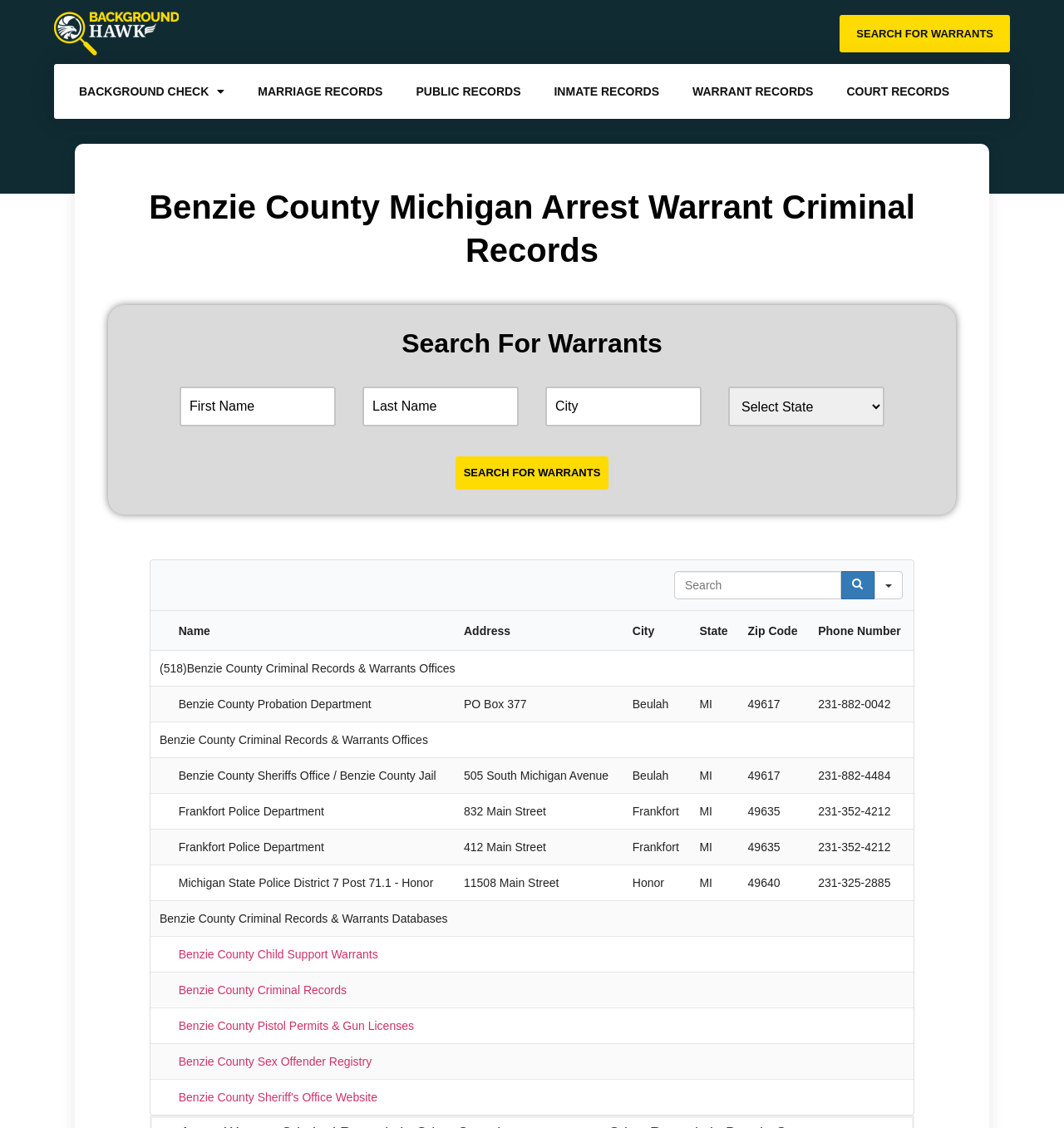What is the name of the county focused on in this webpage?
Carefully analyze the image and provide a detailed answer to the question.

The webpage's heading and content, including the table listing offices and their addresses, suggest that the webpage is focused on Benzie County in Michigan.